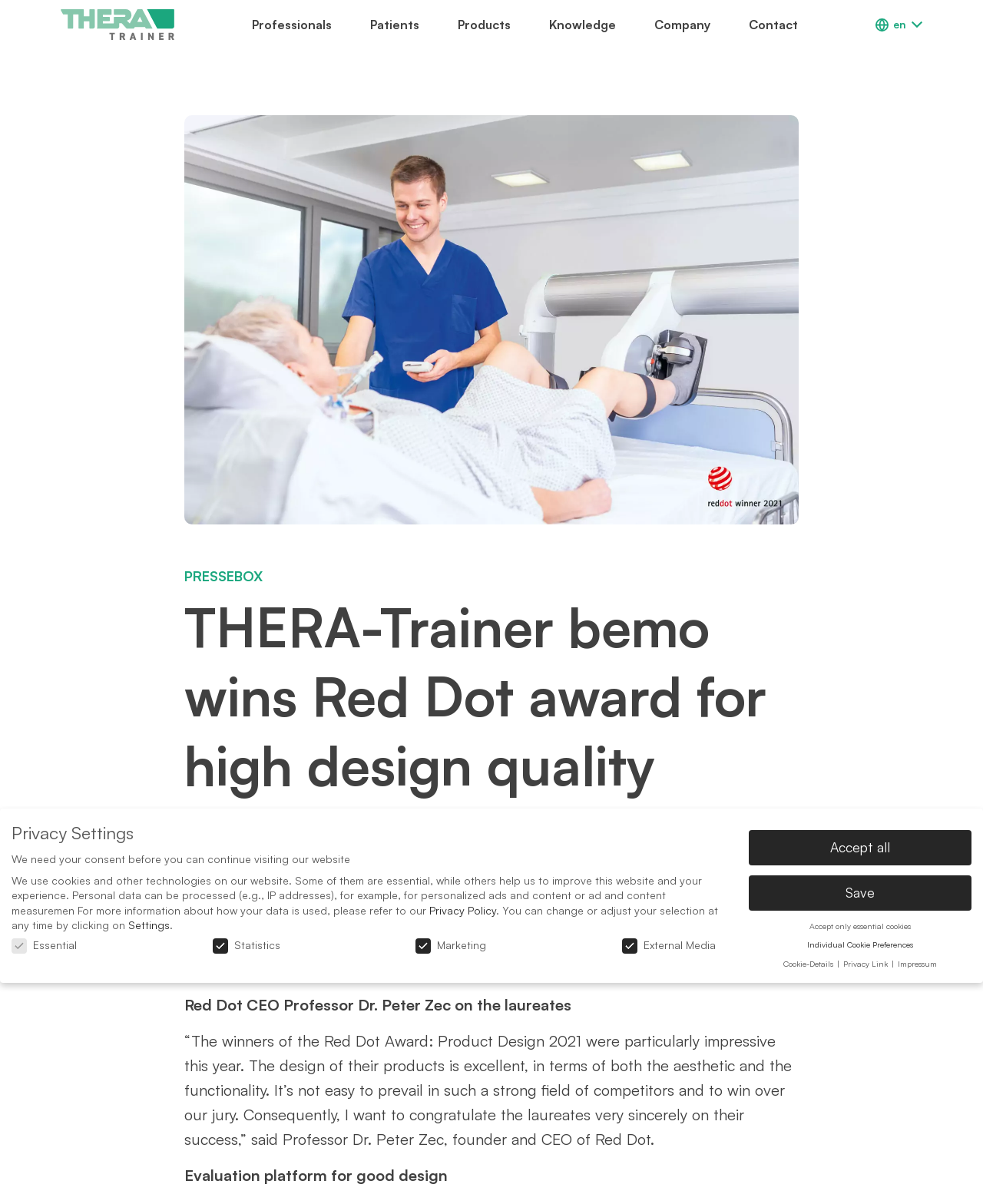Locate the bounding box coordinates of the area where you should click to accomplish the instruction: "Click the Products link".

[0.466, 0.014, 0.52, 0.026]